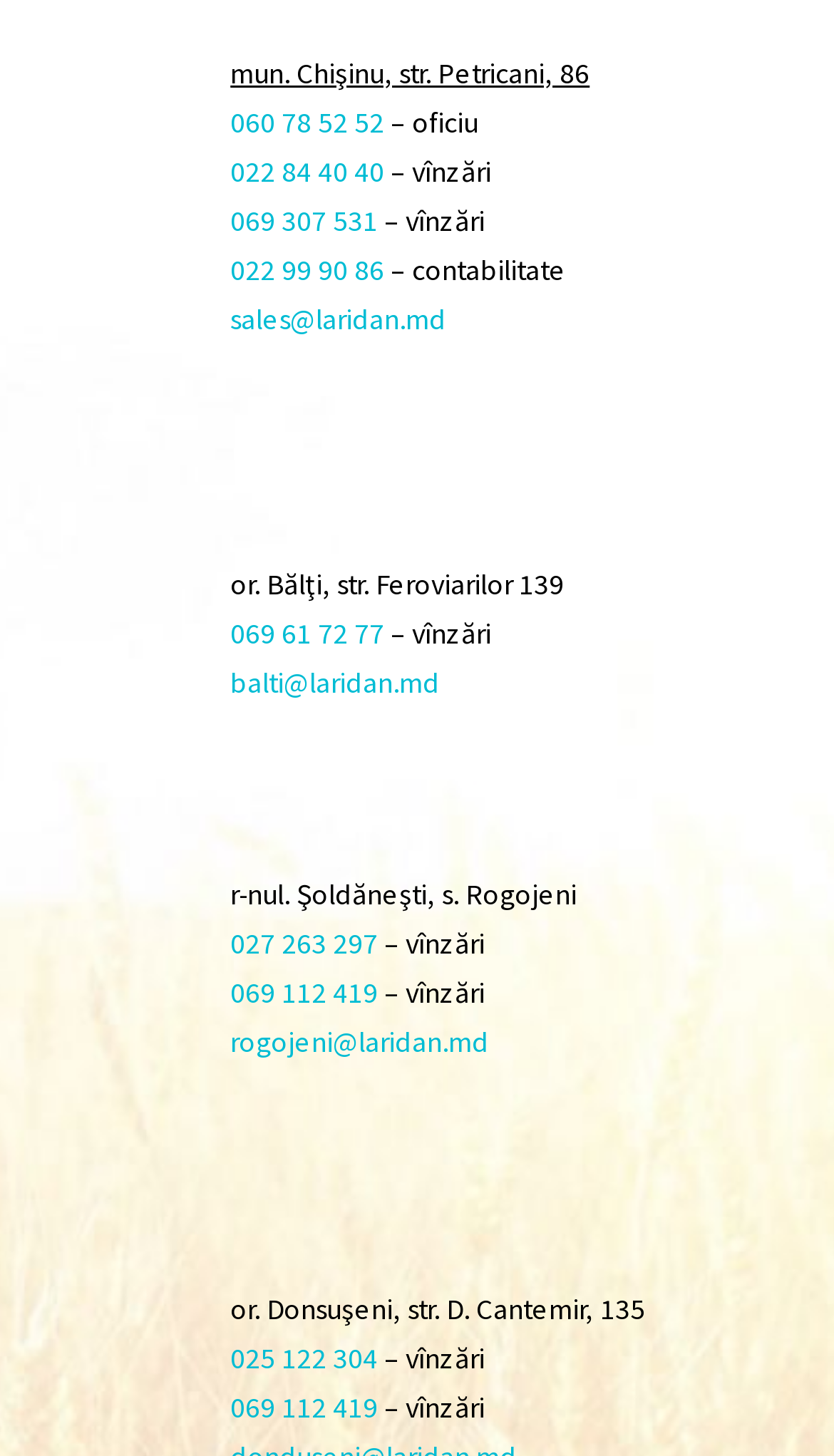Give a short answer to this question using one word or a phrase:
What is the address of the Chişinu office?

str. Petricani, 86